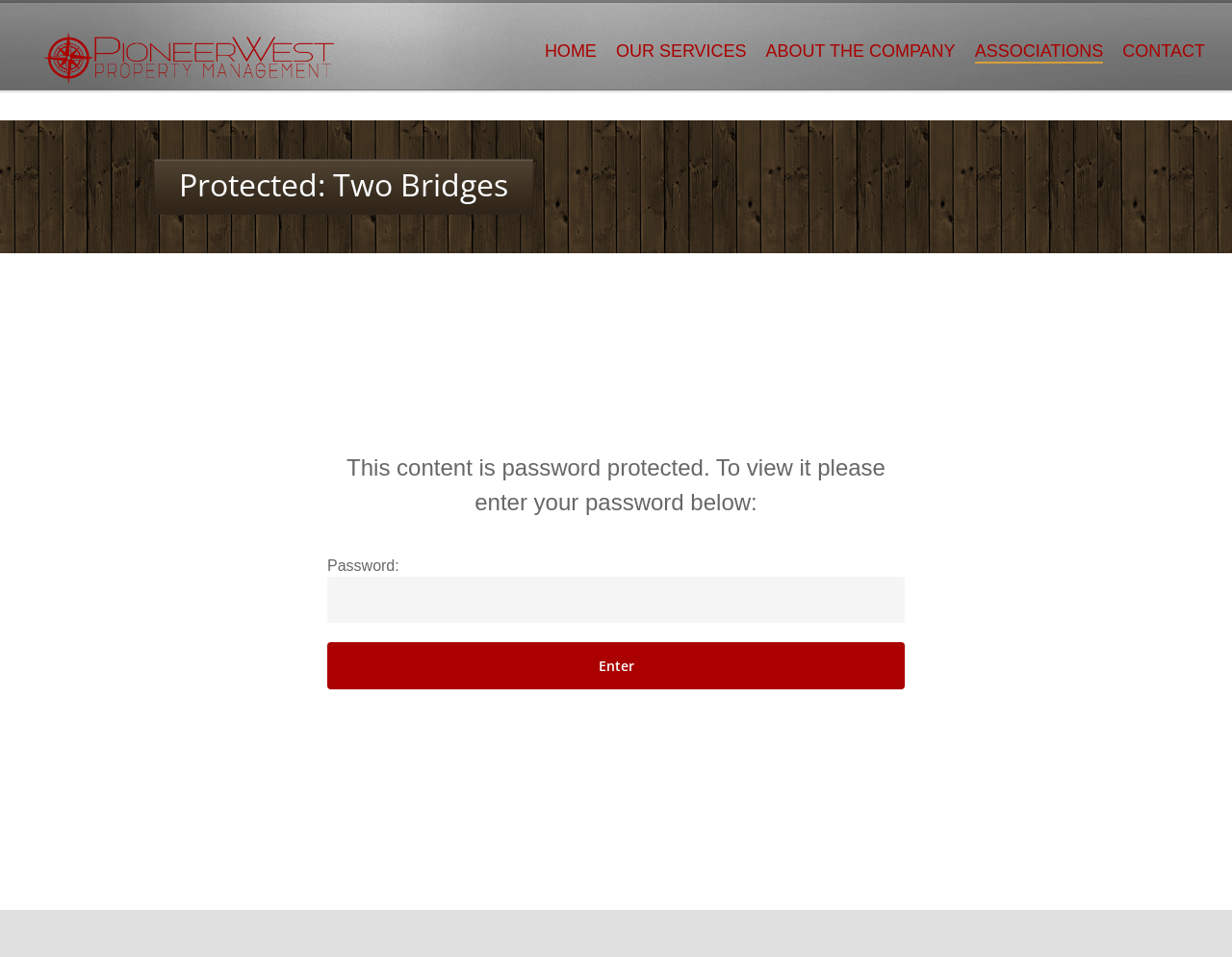How many navigation links are available?
Answer the question with detailed information derived from the image.

There are five navigation links available: 'HOME', 'OUR SERVICES', 'ABOUT THE COMPANY', 'ASSOCIATIONS', and 'CONTACT'.